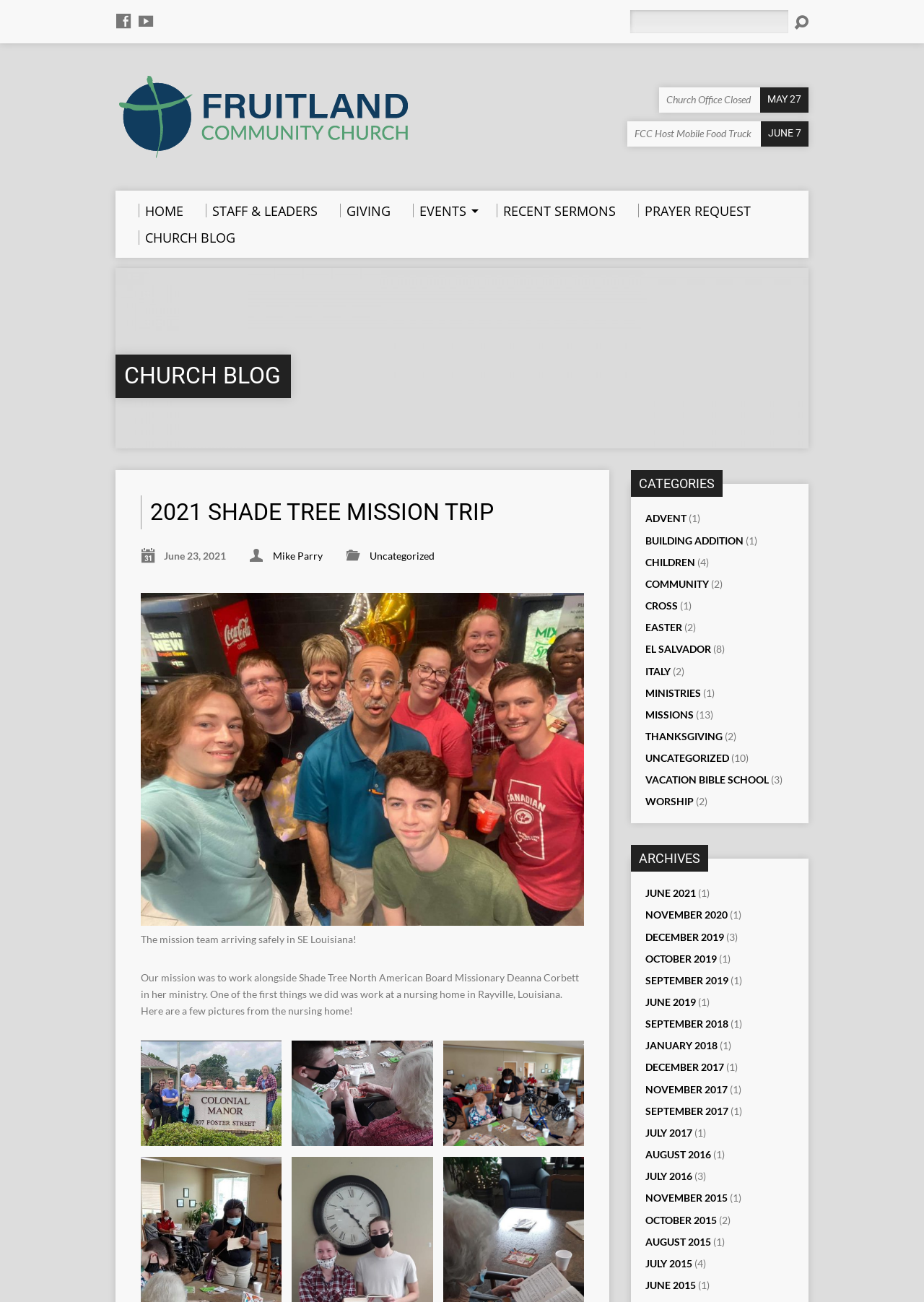How many figures are there in the article?
From the screenshot, supply a one-word or short-phrase answer.

4